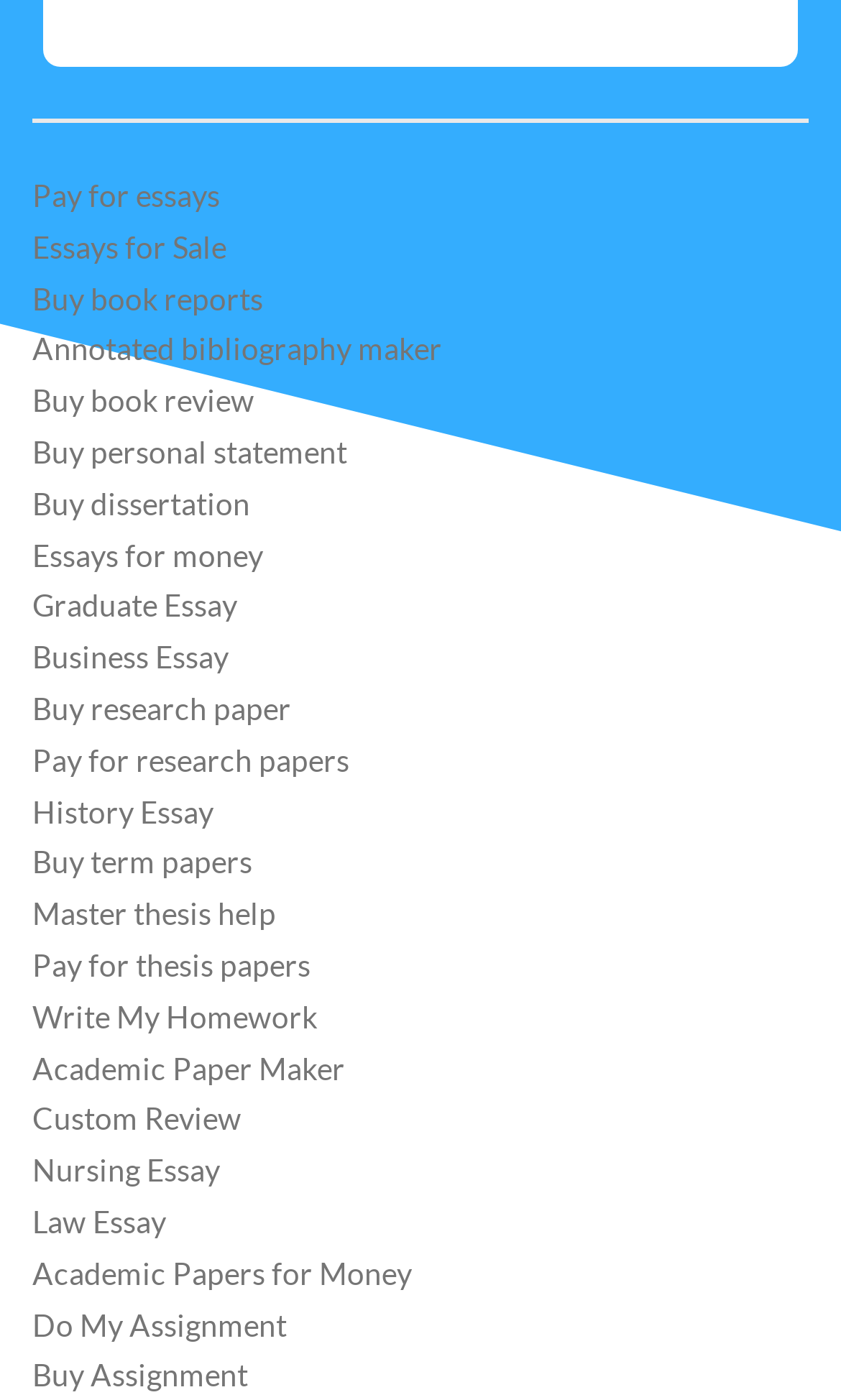Identify the bounding box coordinates for the UI element described as follows: Buy book review. Use the format (top-left x, top-left y, bottom-right x, bottom-right y) and ensure all values are floating point numbers between 0 and 1.

[0.038, 0.273, 0.303, 0.302]